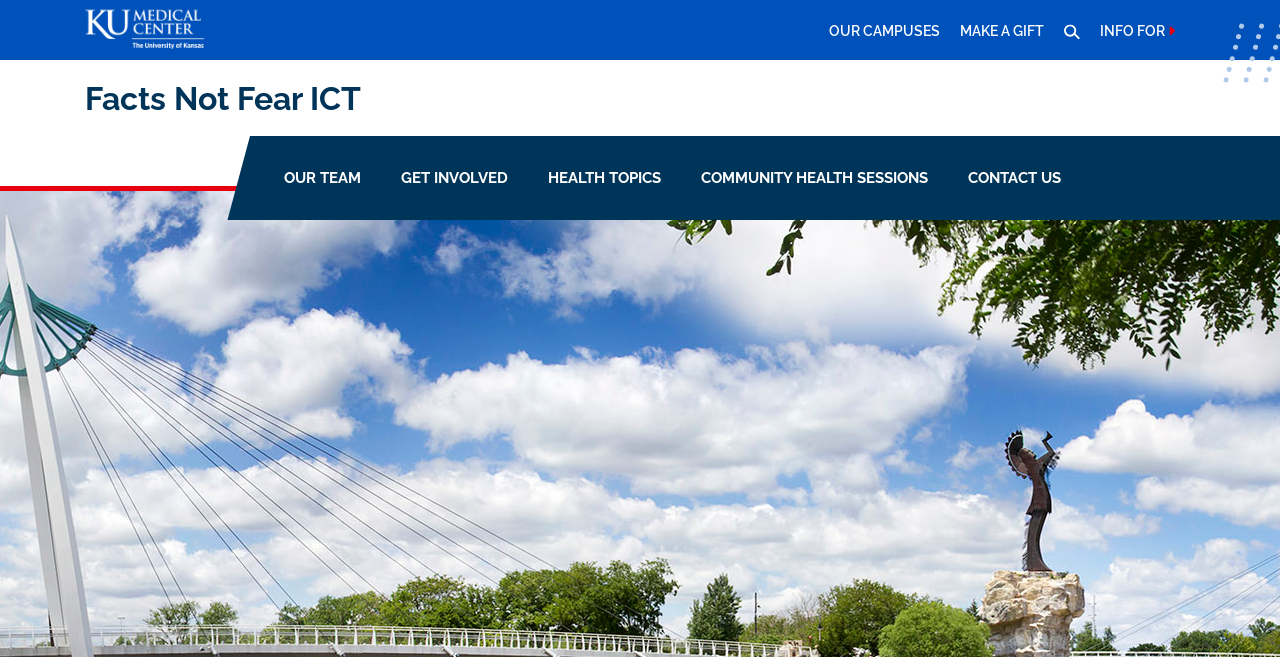Construct a comprehensive caption that outlines the webpage's structure and content.

The webpage is about Facts Not Fear ICT, an organization aiming to improve health literacy, health disparities, and access to health care, which have deteriorated due to the COVID-19 pandemic. 

At the top left corner, there is a logo menu with a "KU Medical Center" image. Next to it, there are links to "OUR CAMPUSES" and "MAKE A GIFT". On the top right corner, there is a search input field with a "Search all sites" option and a "Close search" button. 

Below the search input field, there are several links to different schools, including "School of Health Professions", "School of Medicine", and "School of Nursing". Additionally, there are links to "University of Kansas", "The University of Kansas Health System", and "The University of Kansas Cancer Center", which open in new tabs.

The main content of the webpage starts with a heading "Facts Not Fear ICT". Below the heading, there is a main navigation menu with links to "OUR TEAM", "GET INVOLVED", "HEALTH TOPICS", "COMMUNITY HEALTH SESSIONS", and "CONTACT US", each with a dropdown menu.